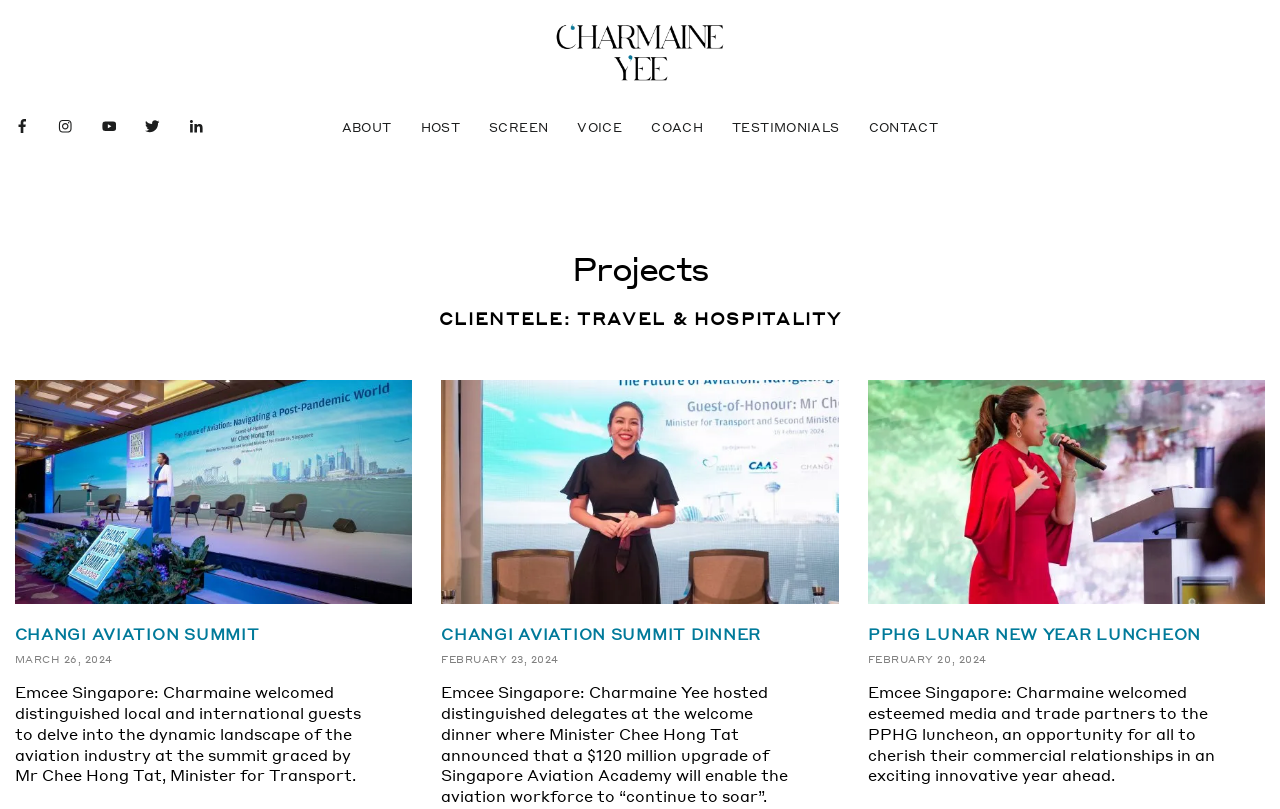Based on the element description, predict the bounding box coordinates (top-left x, top-left y, bottom-right x, bottom-right y) for the UI element in the screenshot: input value="Message" Message

None